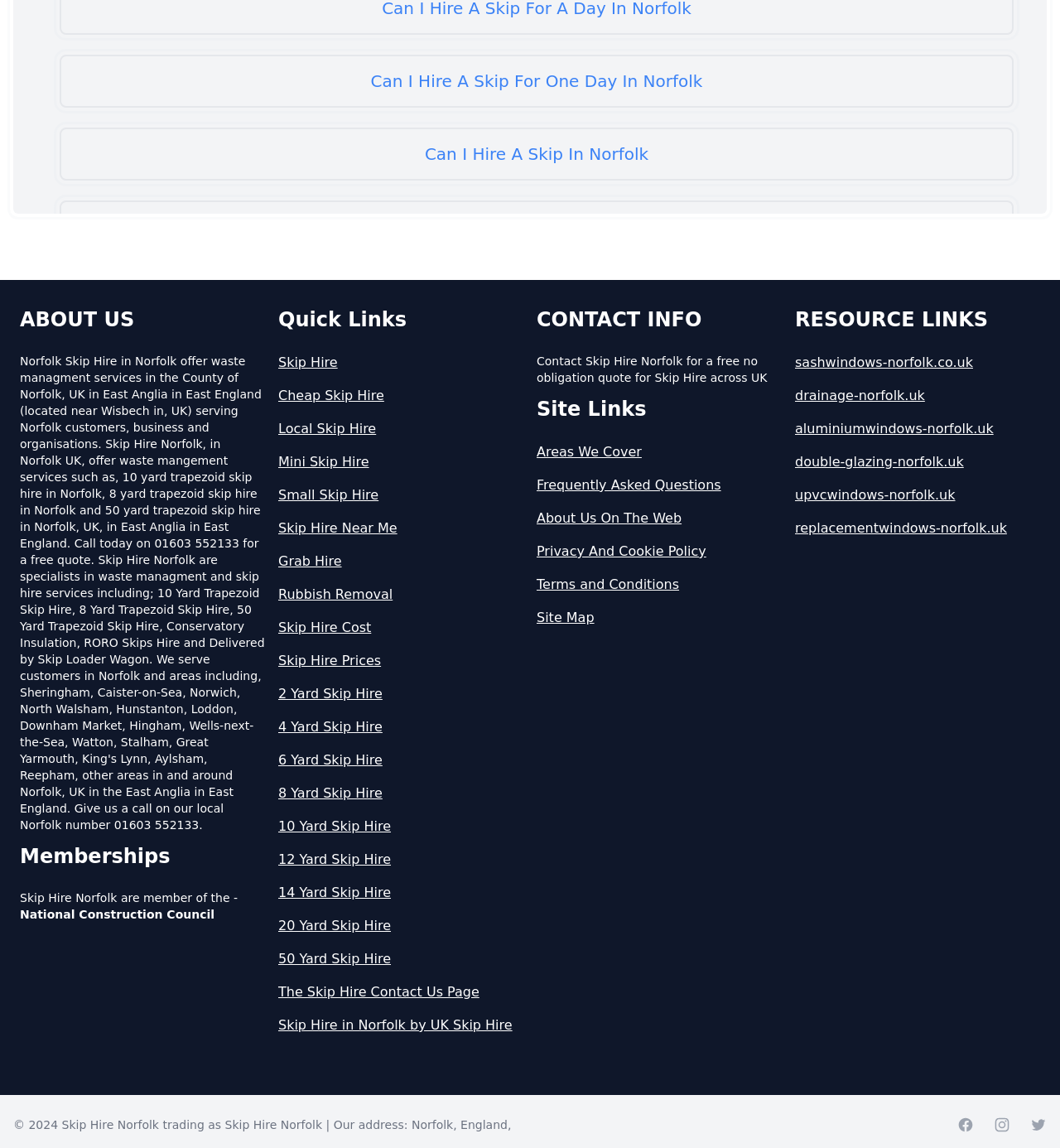Specify the bounding box coordinates of the region I need to click to perform the following instruction: "visit the permalink". The coordinates must be four float numbers in the range of 0 to 1, i.e., [left, top, right, bottom].

None